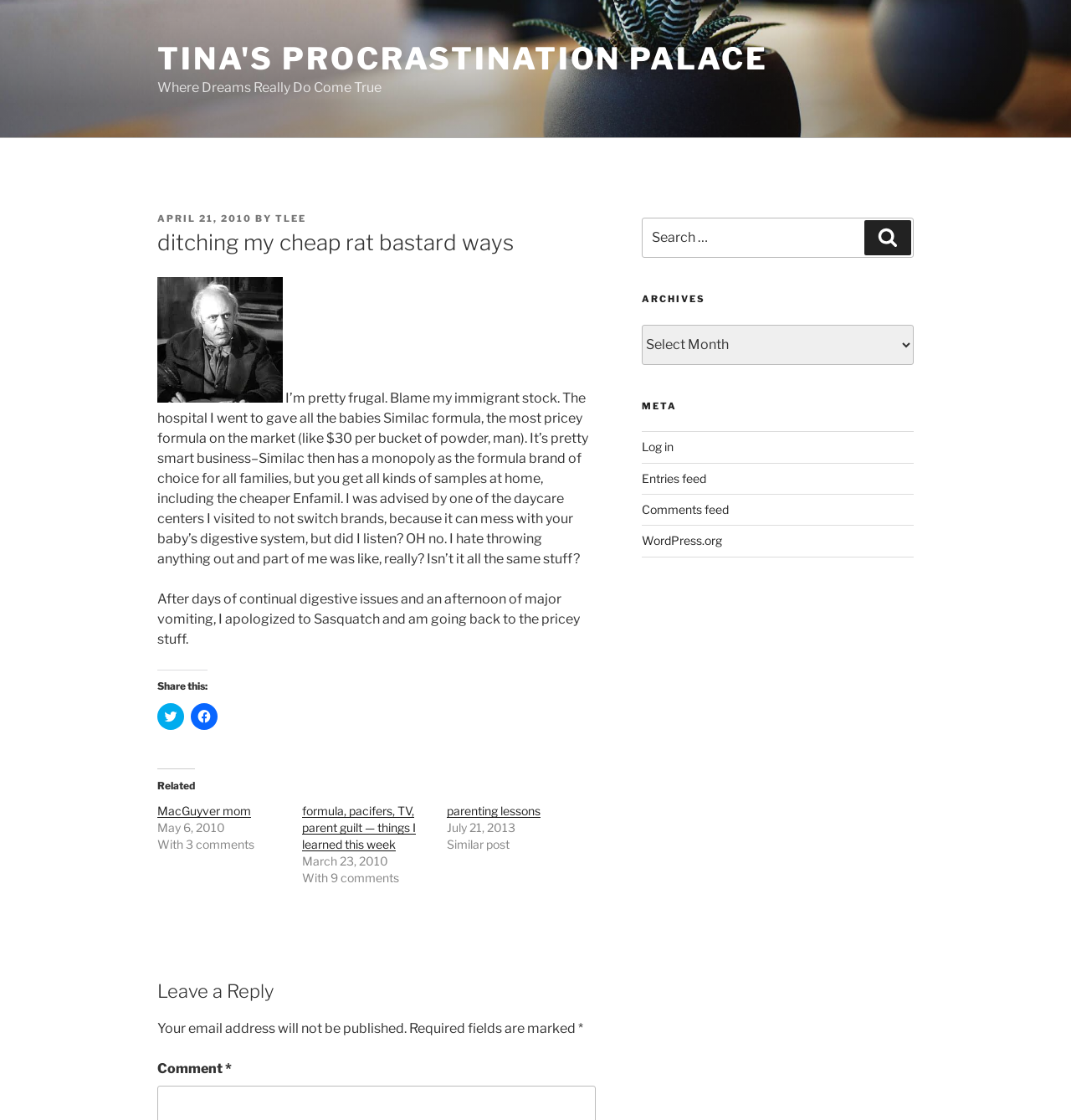Pinpoint the bounding box coordinates of the element that must be clicked to accomplish the following instruction: "Click to share on Twitter". The coordinates should be in the format of four float numbers between 0 and 1, i.e., [left, top, right, bottom].

[0.147, 0.627, 0.172, 0.651]